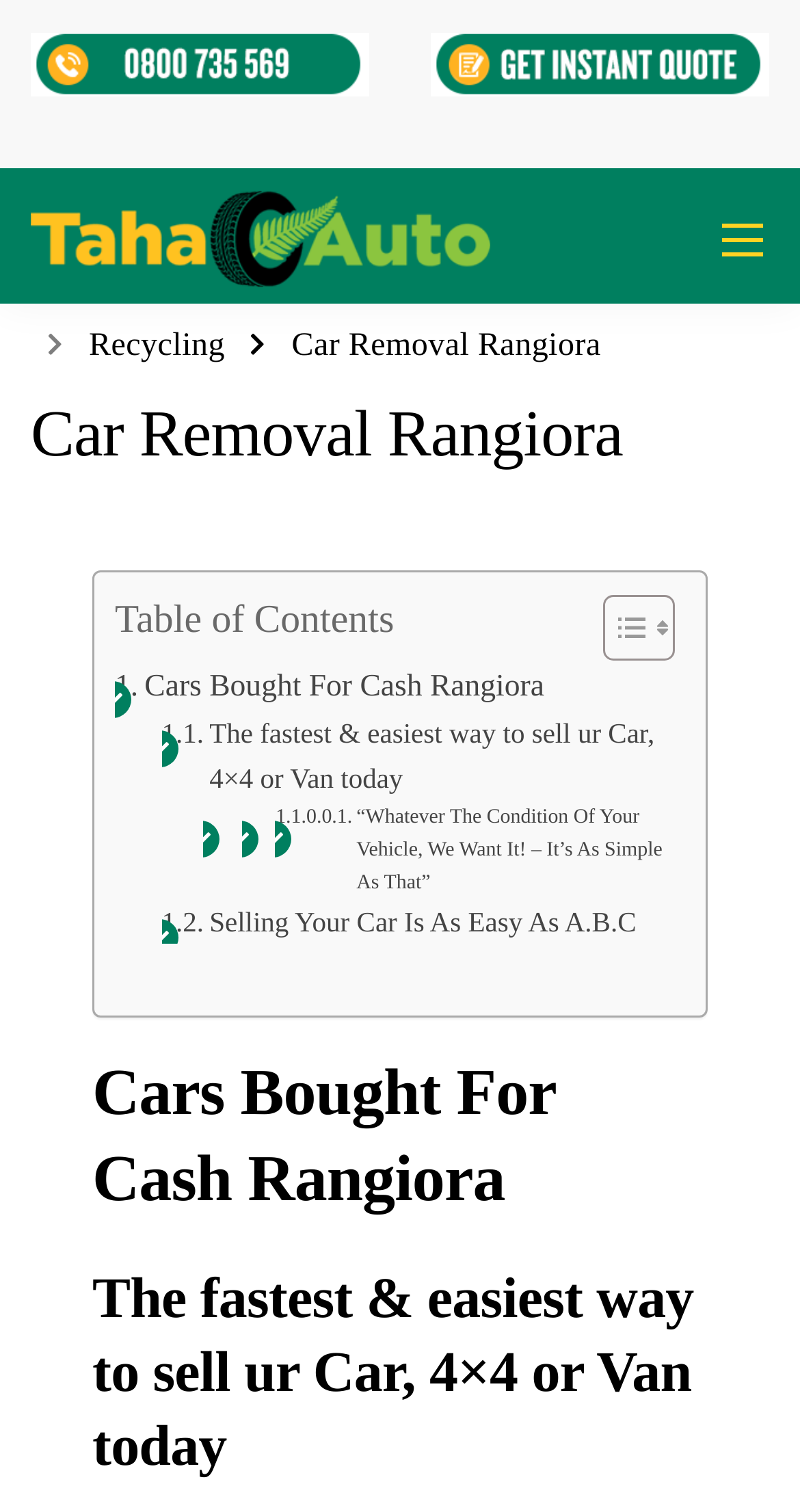Answer succinctly with a single word or phrase:
What is the bounding box coordinate of the 'Toggle Table of Content' link?

[0.715, 0.392, 0.831, 0.438]